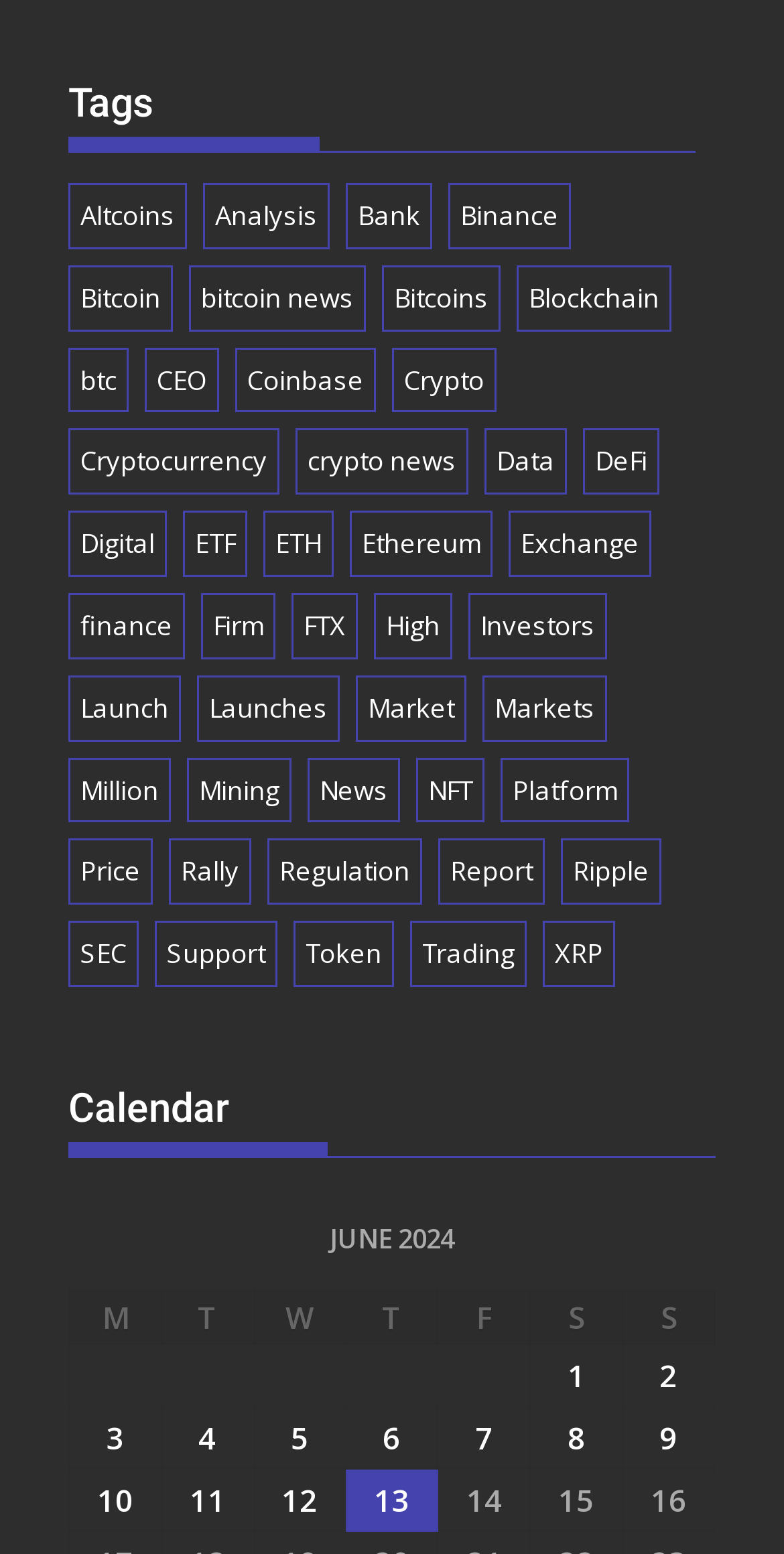How many items are in the 'Bitcoin' category?
Answer the question based on the image using a single word or a brief phrase.

47,642